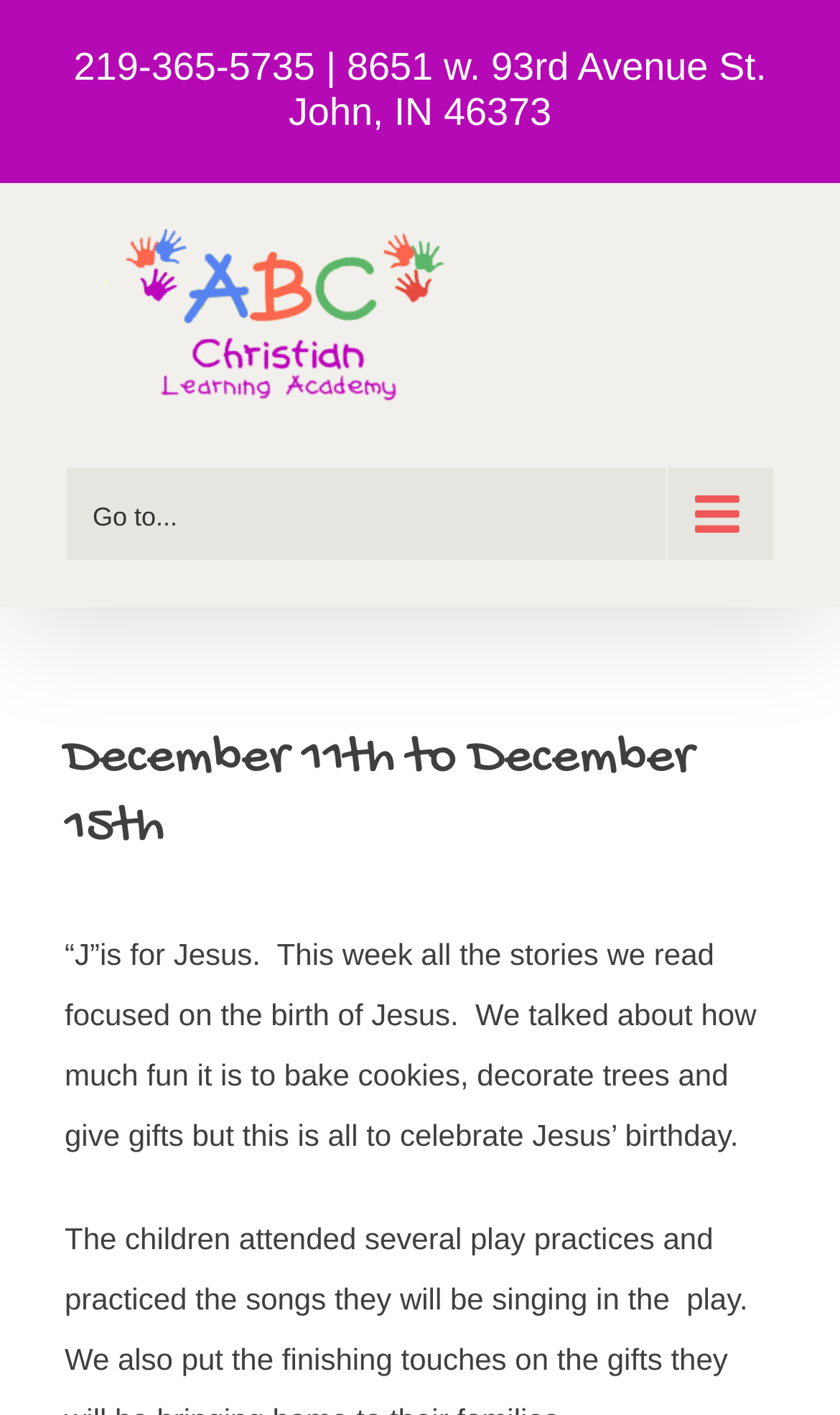Calculate the bounding box coordinates for the UI element based on the following description: "alt="ABC Christian Logo"". Ensure the coordinates are four float numbers between 0 and 1, i.e., [left, top, right, bottom].

[0.077, 0.159, 0.59, 0.298]